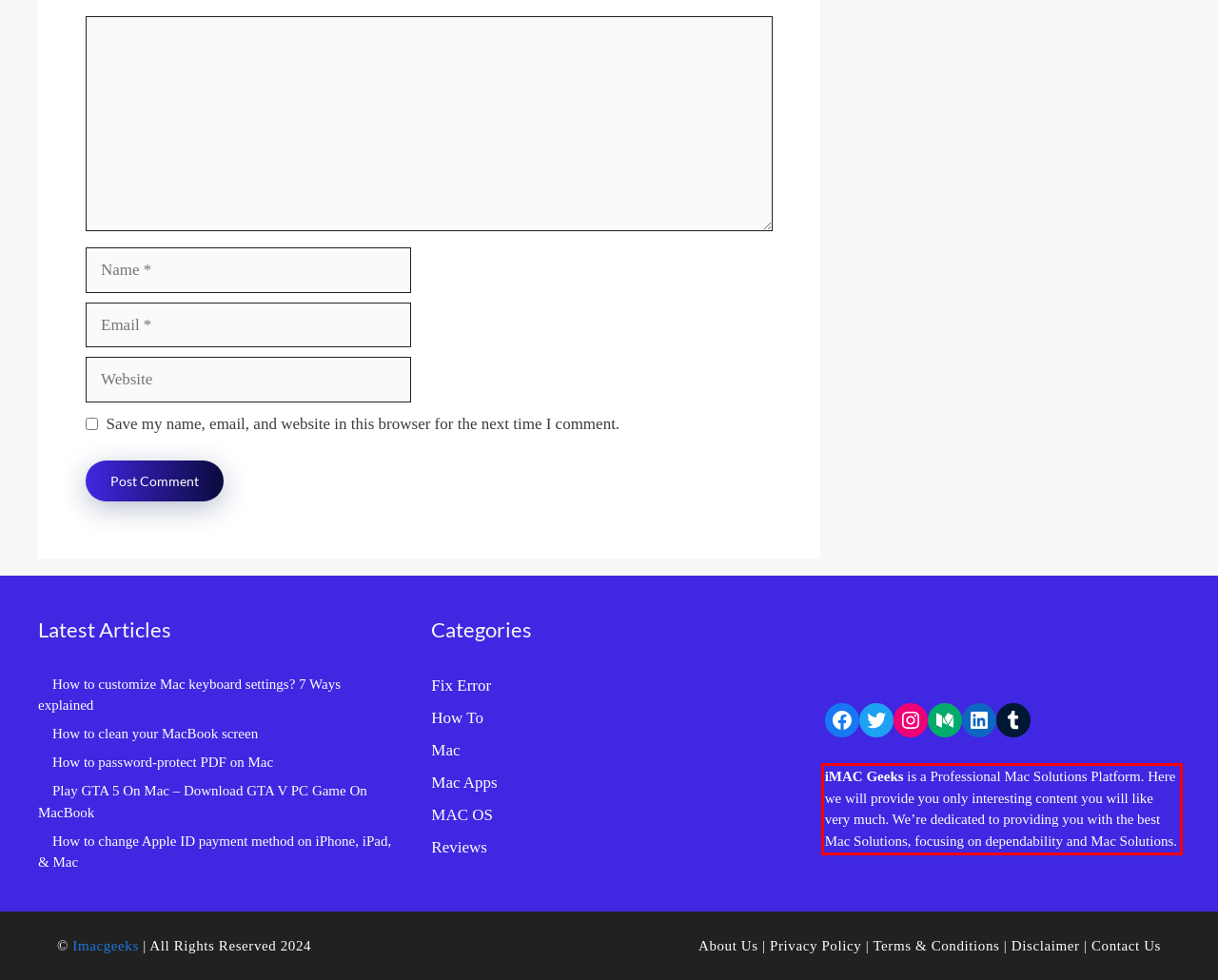Using the provided webpage screenshot, recognize the text content in the area marked by the red bounding box.

iMAC Geeks is a Professional Mac Solutions Platform. Here we will provide you only interesting content you will like very much. We’re dedicated to providing you with the best Mac Solutions, focusing on dependability and Mac Solutions.